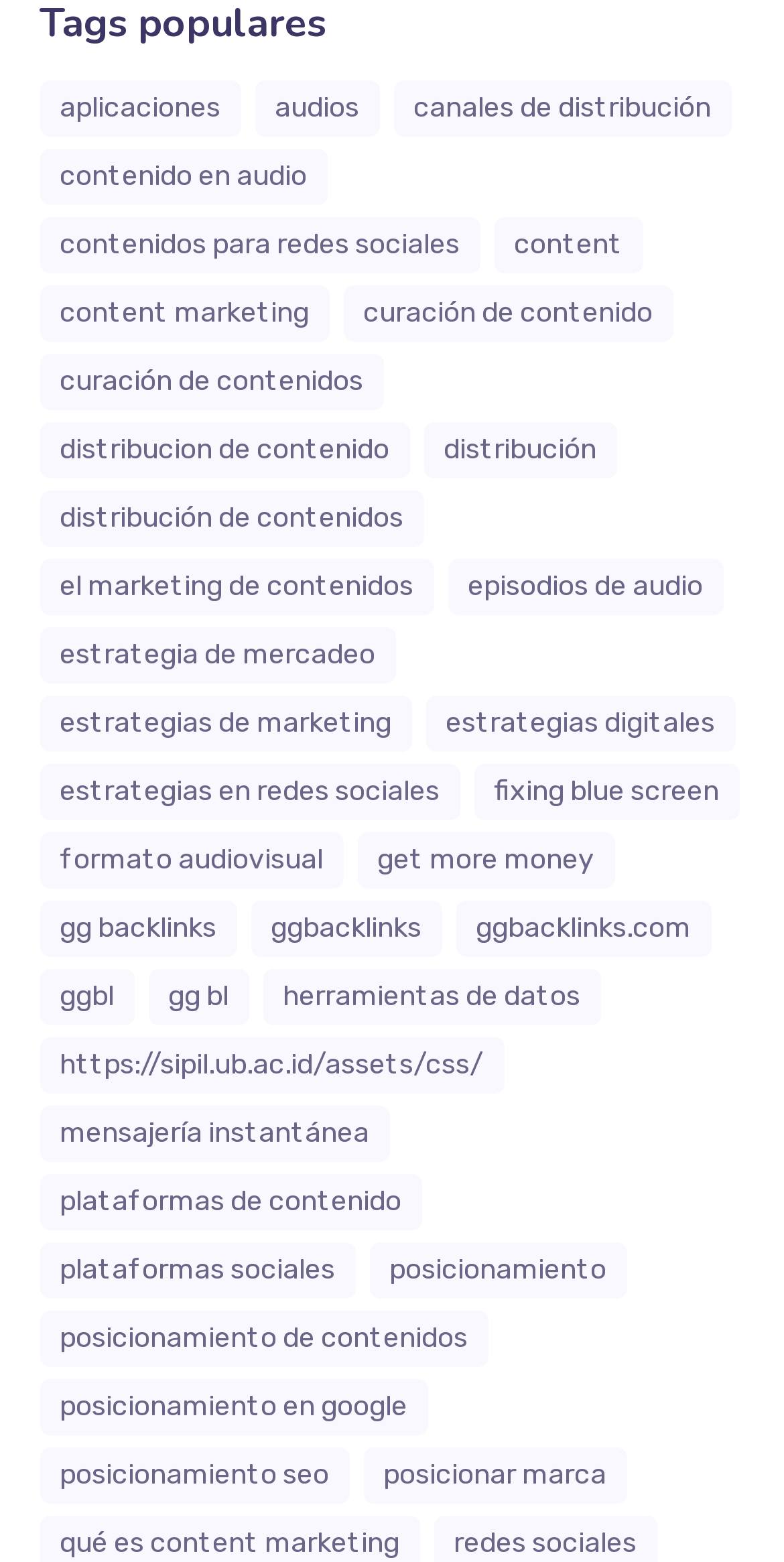Please give a concise answer to this question using a single word or phrase: 
How many links are on the webpage?

60